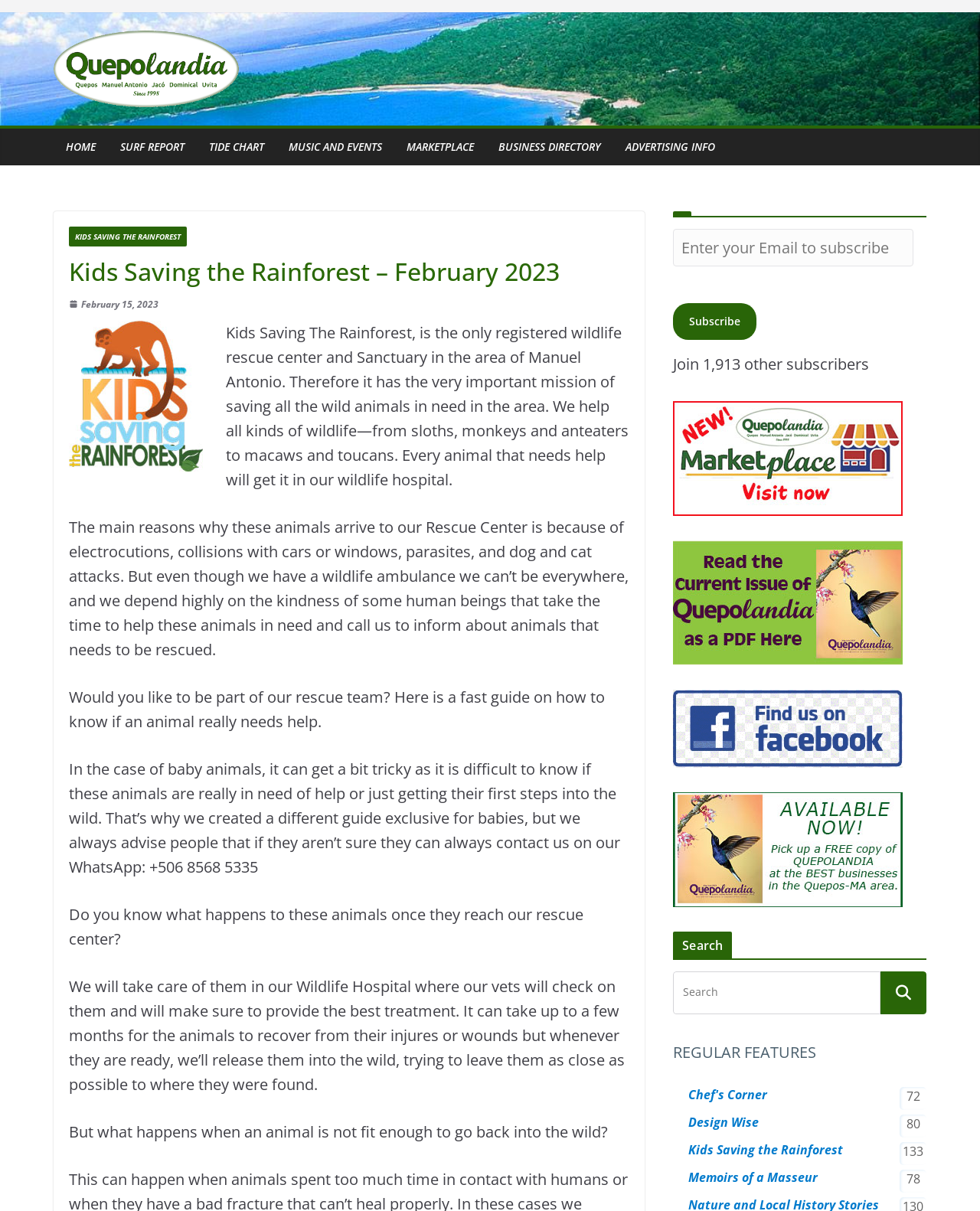Find the bounding box coordinates for the element that must be clicked to complete the instruction: "Click on Novels". The coordinates should be four float numbers between 0 and 1, indicated as [left, top, right, bottom].

None